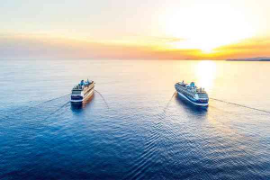Give a succinct answer to this question in a single word or phrase: 
How many ships are present in the image?

Two